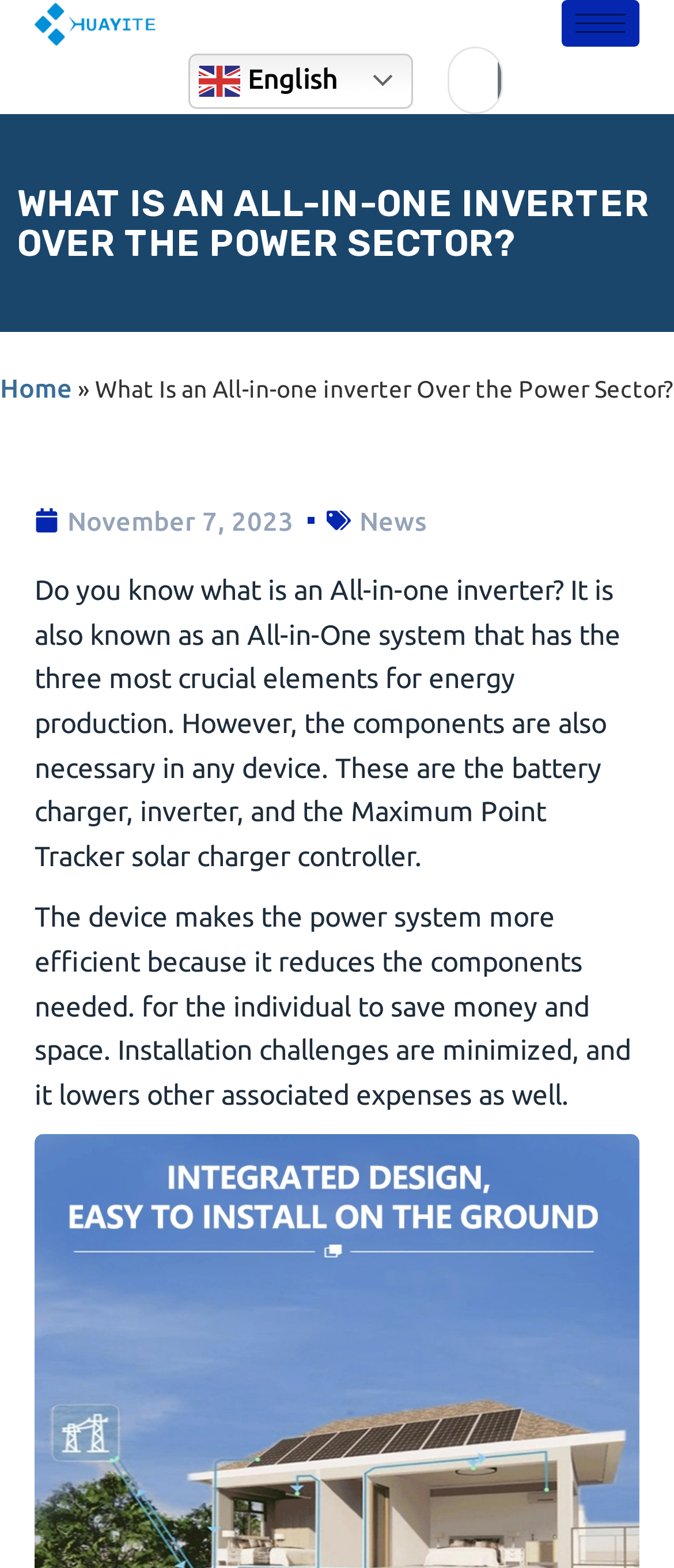What is the benefit of using an All-in-one inverter?
From the details in the image, provide a complete and detailed answer to the question.

The benefit of using an All-in-one inverter is mentioned in the second paragraph of the webpage, which states that it reduces the components needed, allowing individuals to save money and space, and minimizing installation challenges and associated expenses.